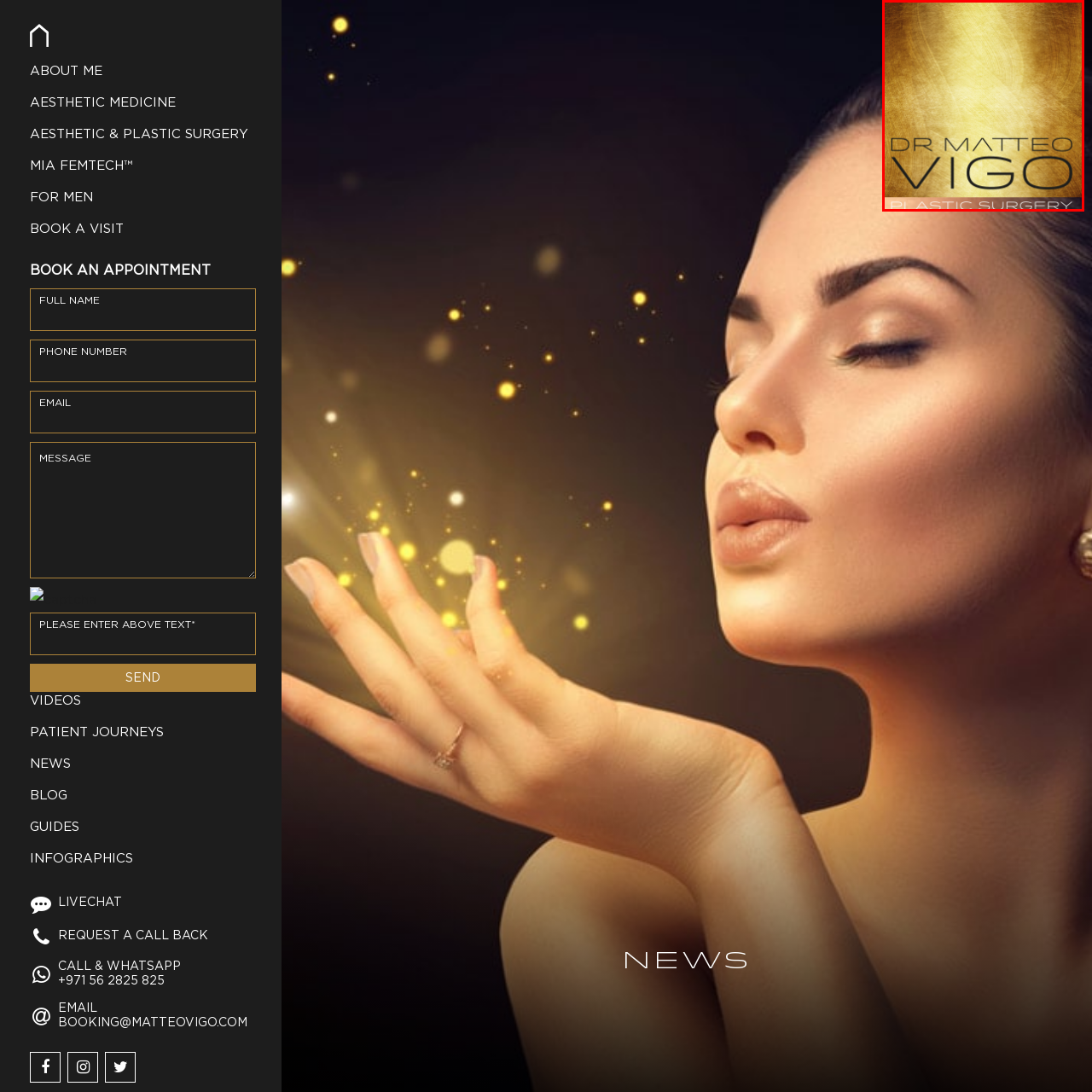What is the likely purpose of this image?
Consider the details within the red bounding box and provide a thorough answer to the question.

The caption suggests that this image likely serves as a branding element on Dr. Vigo's website, aimed at instilling confidence in potential patients seeking surgical enhancements.